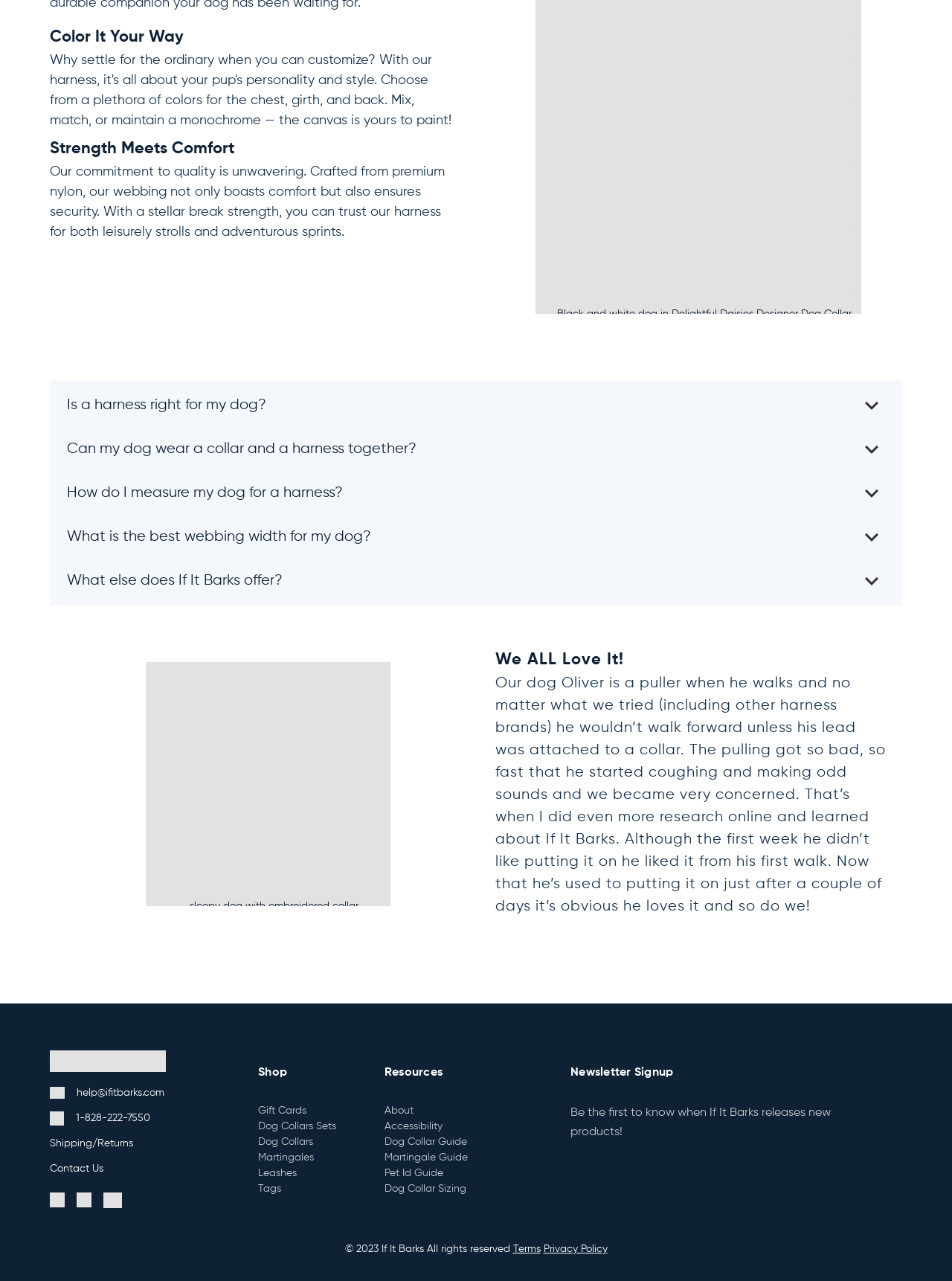How do you measure a dog for a harness?
Look at the image and answer the question using a single word or phrase.

Measure around the neck